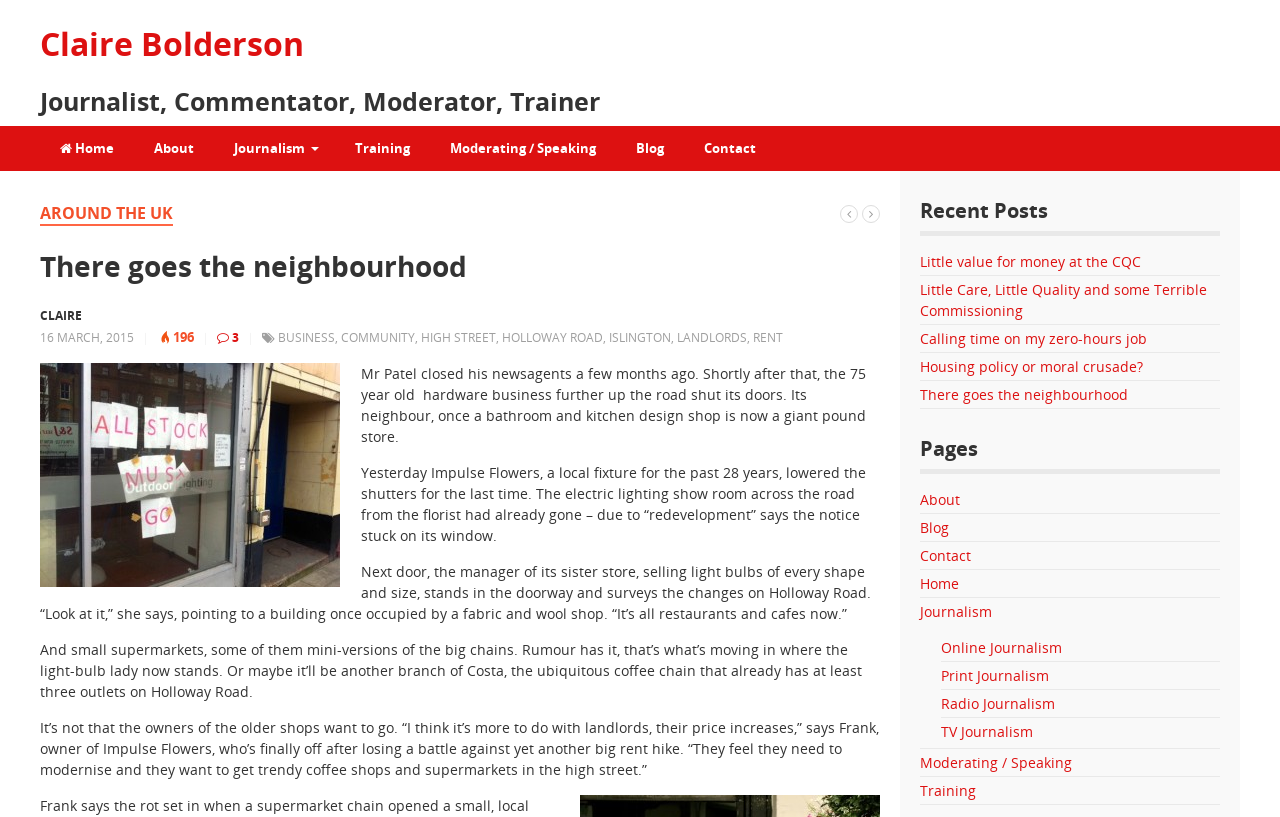What is the topic of the article?
Please respond to the question with a detailed and thorough explanation.

The topic of the article can be inferred from the text content which talks about the closure of various shops on Holloway Road, including a newsagent, a hardware business, and a florist.